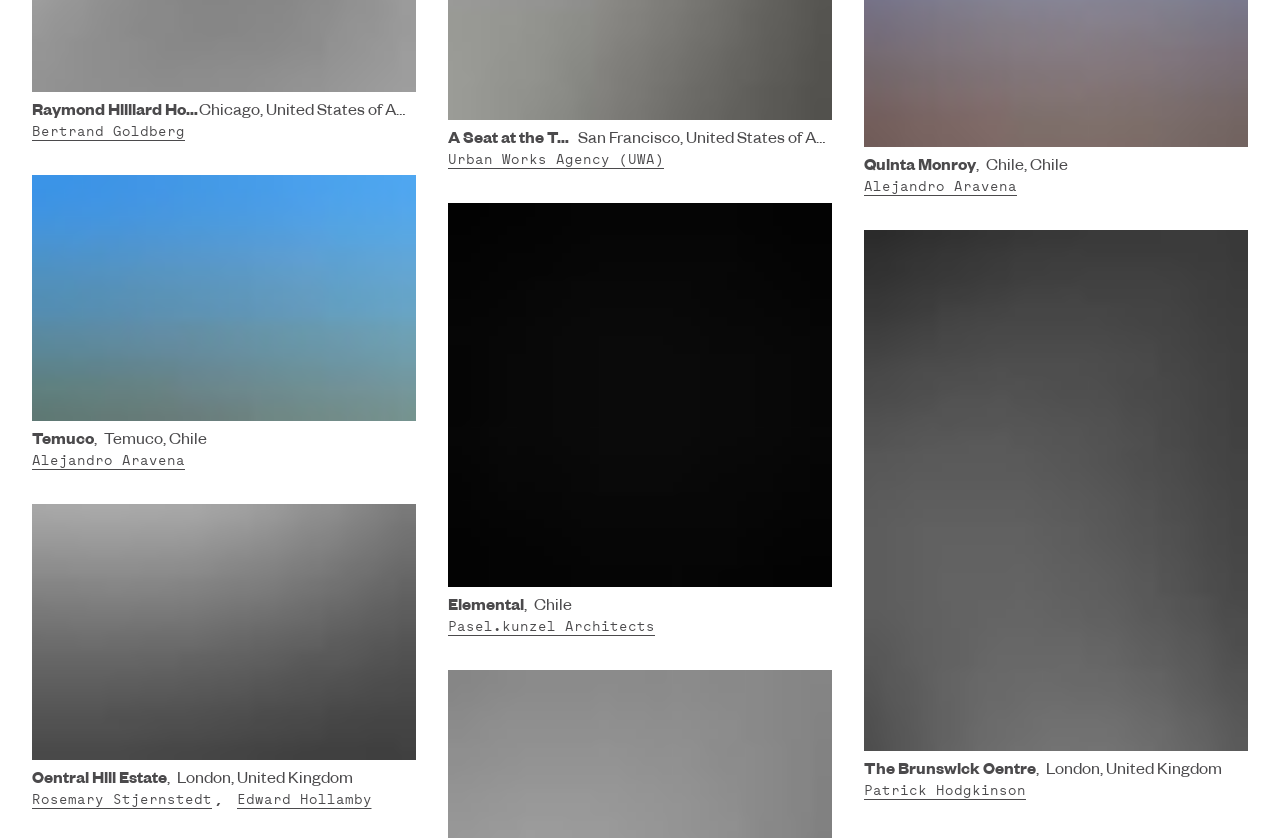Answer the following query concisely with a single word or phrase:
Who is the architect of The Brunswick Centre?

Patrick Hodgkinson